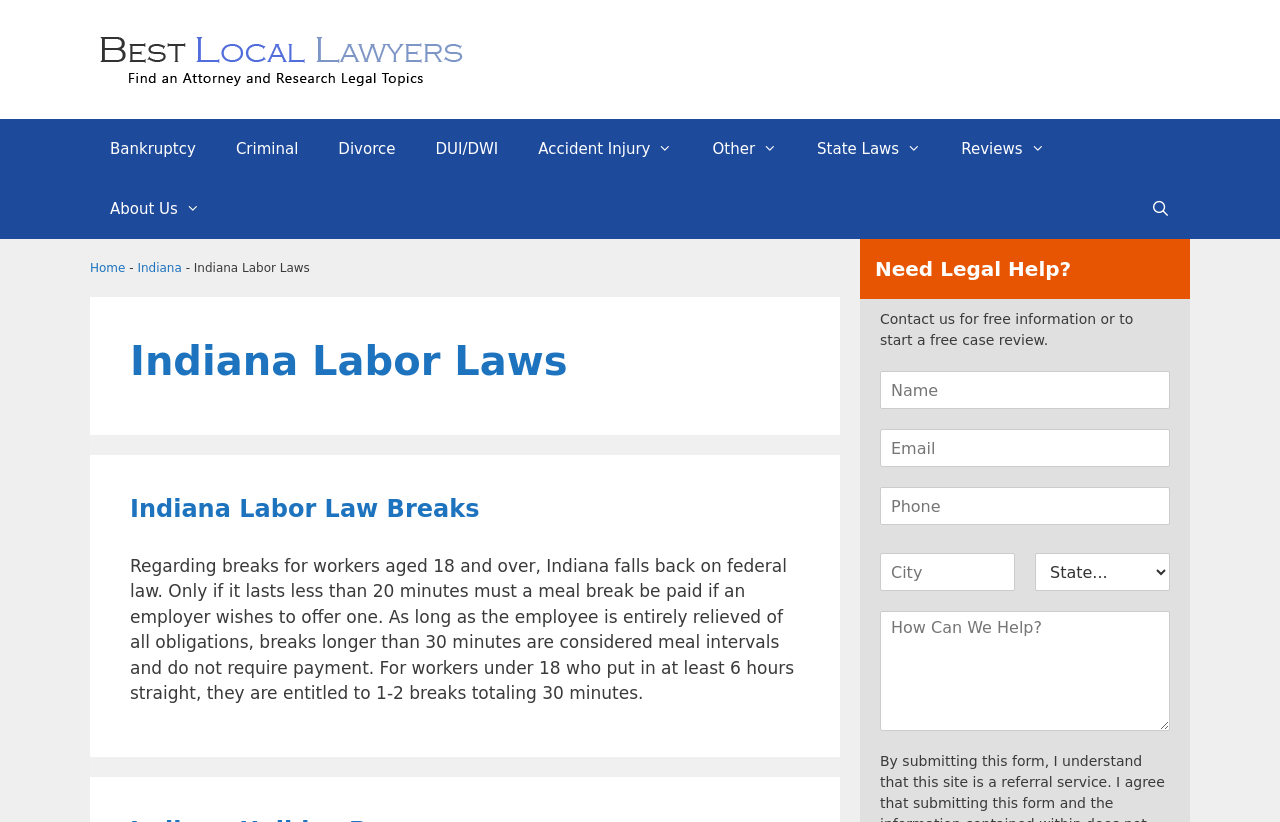Give an extensive and precise description of the webpage.

The webpage is about Indiana Labor Laws, specifically focusing on breaks for workers. At the top, there is a banner with a link to "Best Local Lawyer Guide" accompanied by an image. Below the banner, there is a primary navigation menu with links to various legal topics, including Bankruptcy, Criminal, Divorce, and more.

On the left side, there is a breadcrumbs navigation menu showing the path "Home > Indiana > Indiana Labor Laws". Above this menu, there is a heading that reads "Indiana Labor Laws". Further down, there is another heading that reads "Indiana Labor Law Breaks".

The main content of the page is a block of text that explains the labor laws regarding breaks for workers aged 18 and over in Indiana. The text describes the rules for paid and unpaid breaks, including the duration and conditions.

On the right side, there is a section with a heading "Need Legal Help?" followed by a call-to-action to contact the website for free information or to start a free case review. Below this, there is a form with several text input fields, including Name, Email, Phone, City, State, and Comment or Message, which are required to be filled in to submit the form.

Overall, the webpage provides information on Indiana labor laws and offers legal assistance to those who need it.